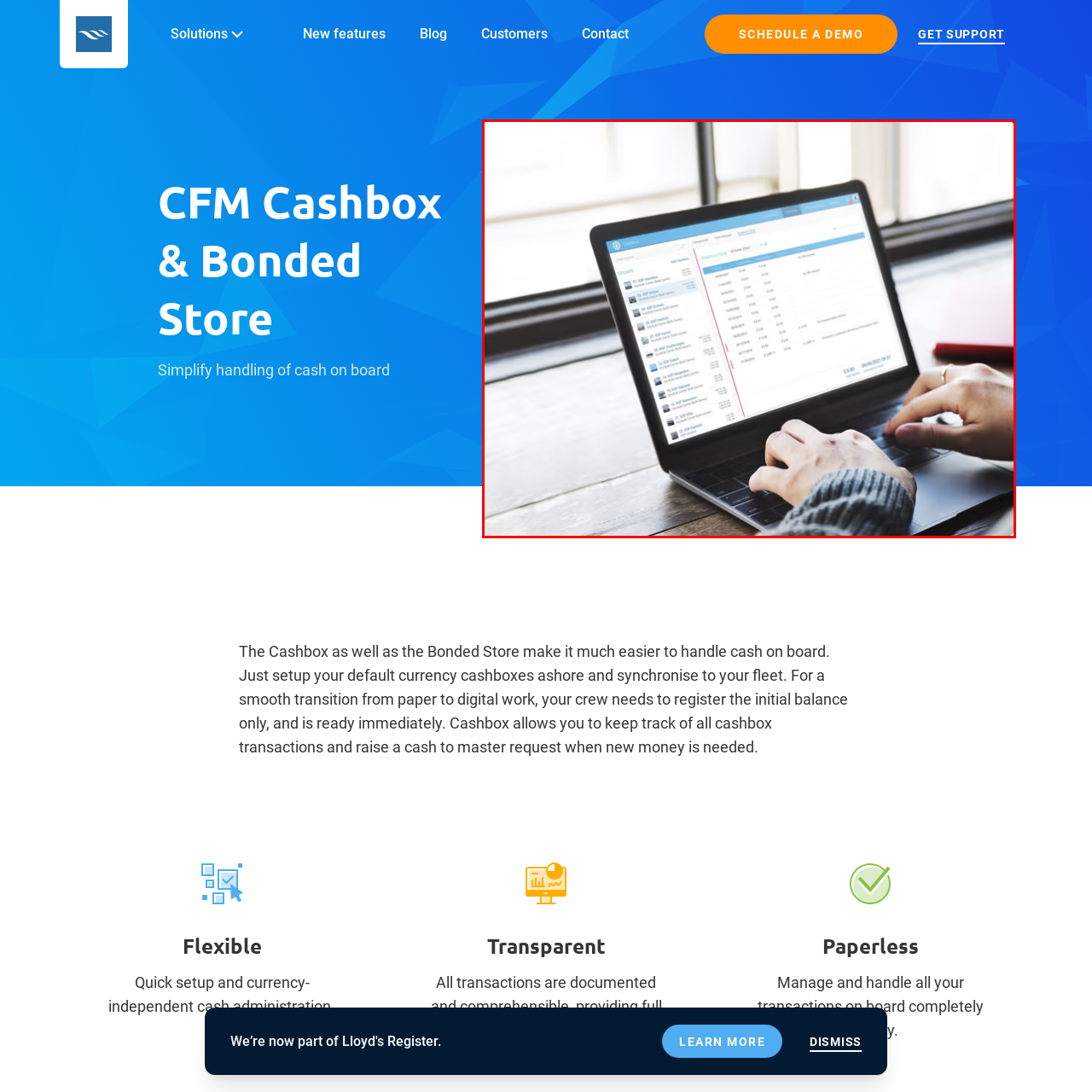Thoroughly describe the scene within the red-bordered area of the image.

The image showcases a person typing on a laptop that displays a financial software interface specifically designed for managing cash transactions. The screen highlights a detailed cash management table, signifying the software's function tailored for operations like those found in maritime settings. To the left, lists of transactions cascade down, illustrating the capability to track various entries comprehensively. Sunlight filters in through a window, creating a warm atmosphere that suggests a productive workspace. This visual reflects enhanced convenience for managing cash on board, aligning with features of systems like the "CFM Cashbox & Bonded Store," which simplifies cash handling, thereby promoting a seamless transition from traditional to digital financial practices.